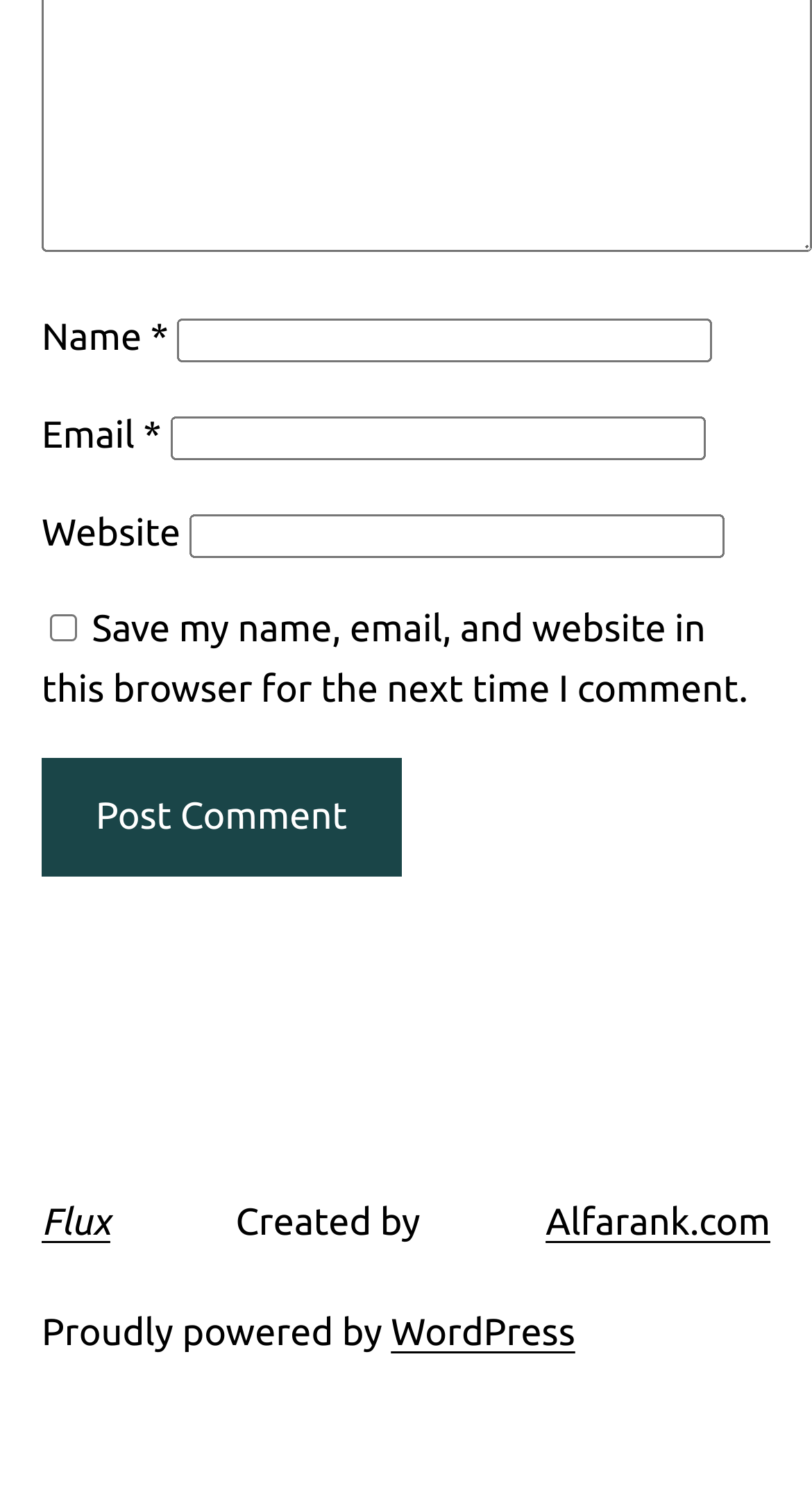Determine the bounding box coordinates of the clickable region to execute the instruction: "Enter your name". The coordinates should be four float numbers between 0 and 1, denoted as [left, top, right, bottom].

[0.218, 0.213, 0.877, 0.242]